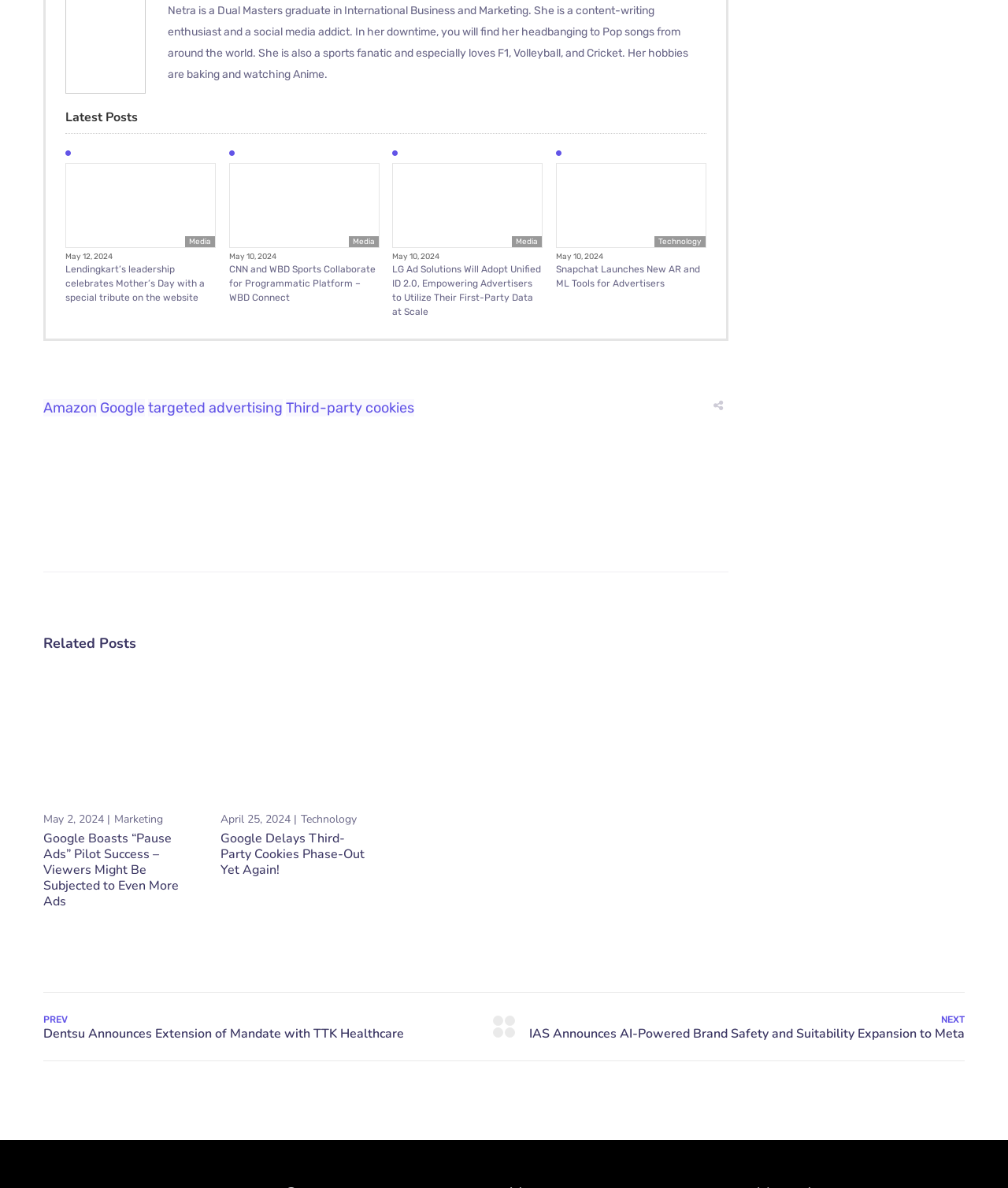Identify the bounding box coordinates for the element you need to click to achieve the following task: "Click on the 'Media' link". Provide the bounding box coordinates as four float numbers between 0 and 1, in the form [left, top, right, bottom].

[0.184, 0.199, 0.214, 0.208]